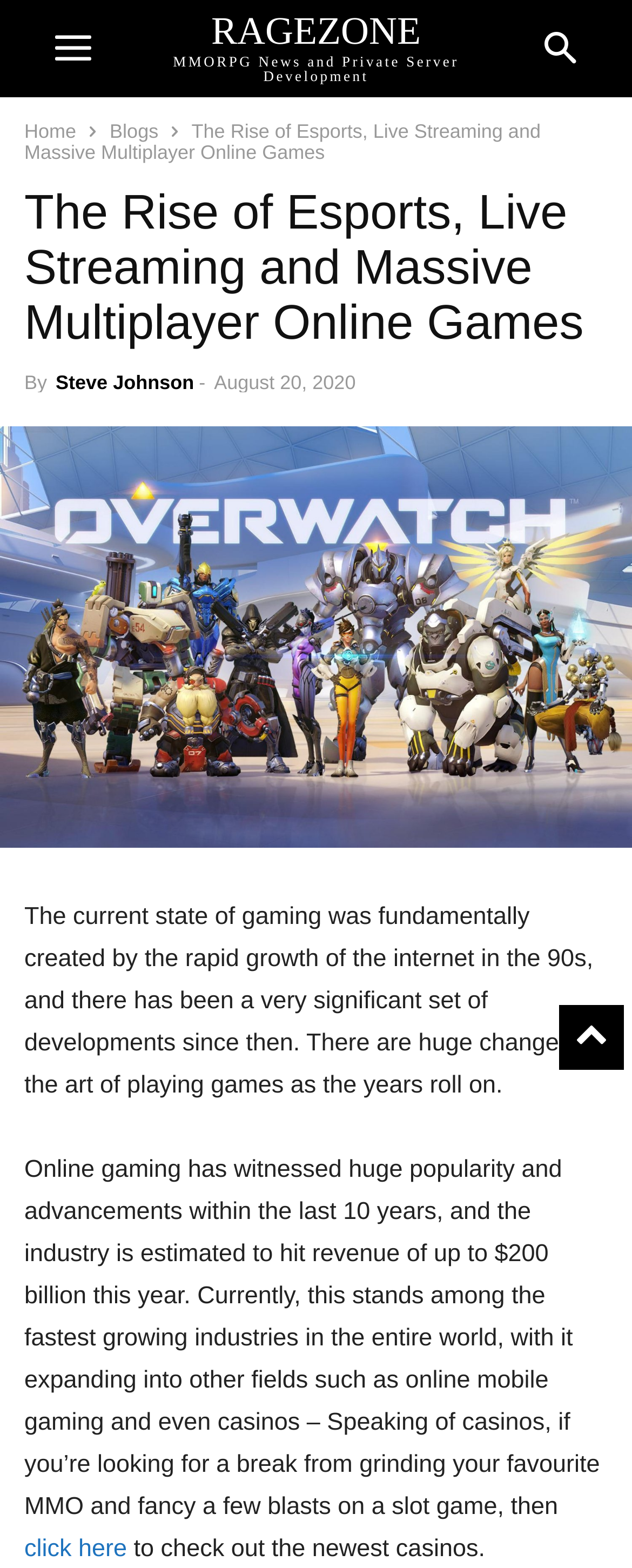Please provide the bounding box coordinates for the element that needs to be clicked to perform the instruction: "go to top". The coordinates must consist of four float numbers between 0 and 1, formatted as [left, top, right, bottom].

[0.885, 0.641, 0.987, 0.665]